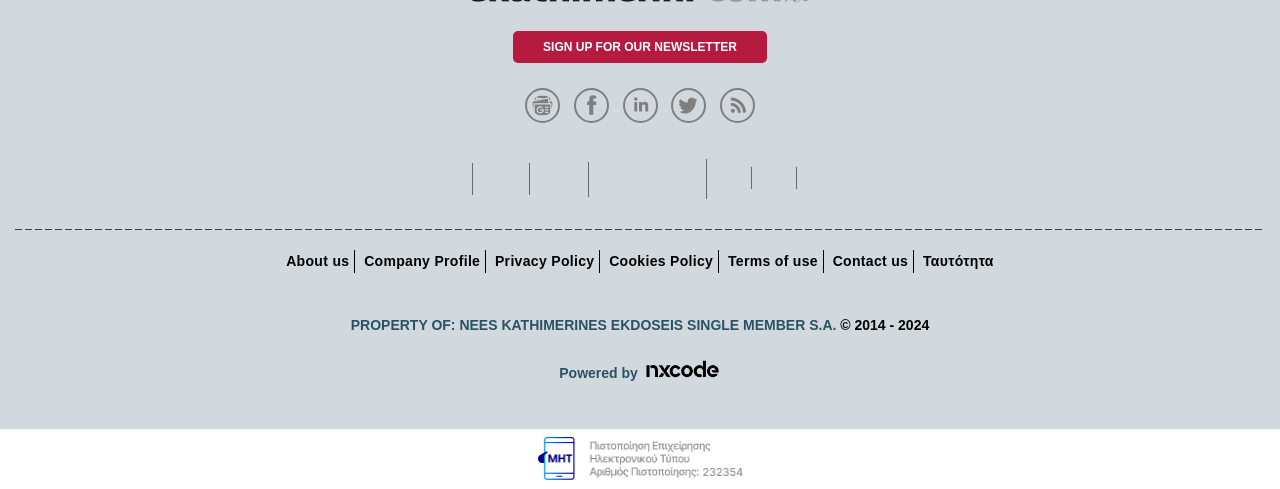Kindly determine the bounding box coordinates of the area that needs to be clicked to fulfill this instruction: "Visit the website powered by nxcode.gr".

[0.437, 0.745, 0.563, 0.778]